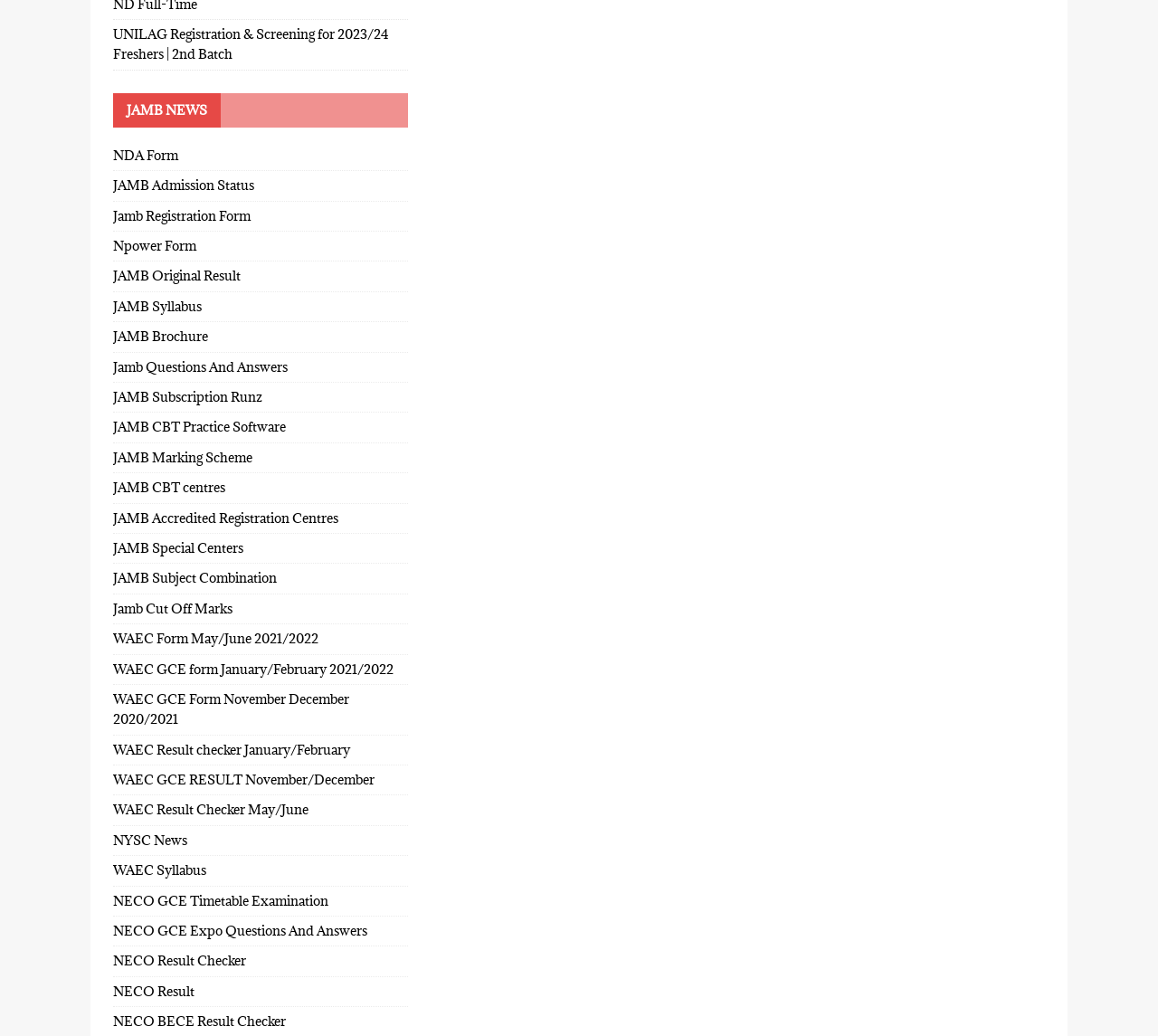Identify the bounding box coordinates of the region that needs to be clicked to carry out this instruction: "Check JAMB Admission Status". Provide these coordinates as four float numbers ranging from 0 to 1, i.e., [left, top, right, bottom].

[0.098, 0.165, 0.352, 0.194]